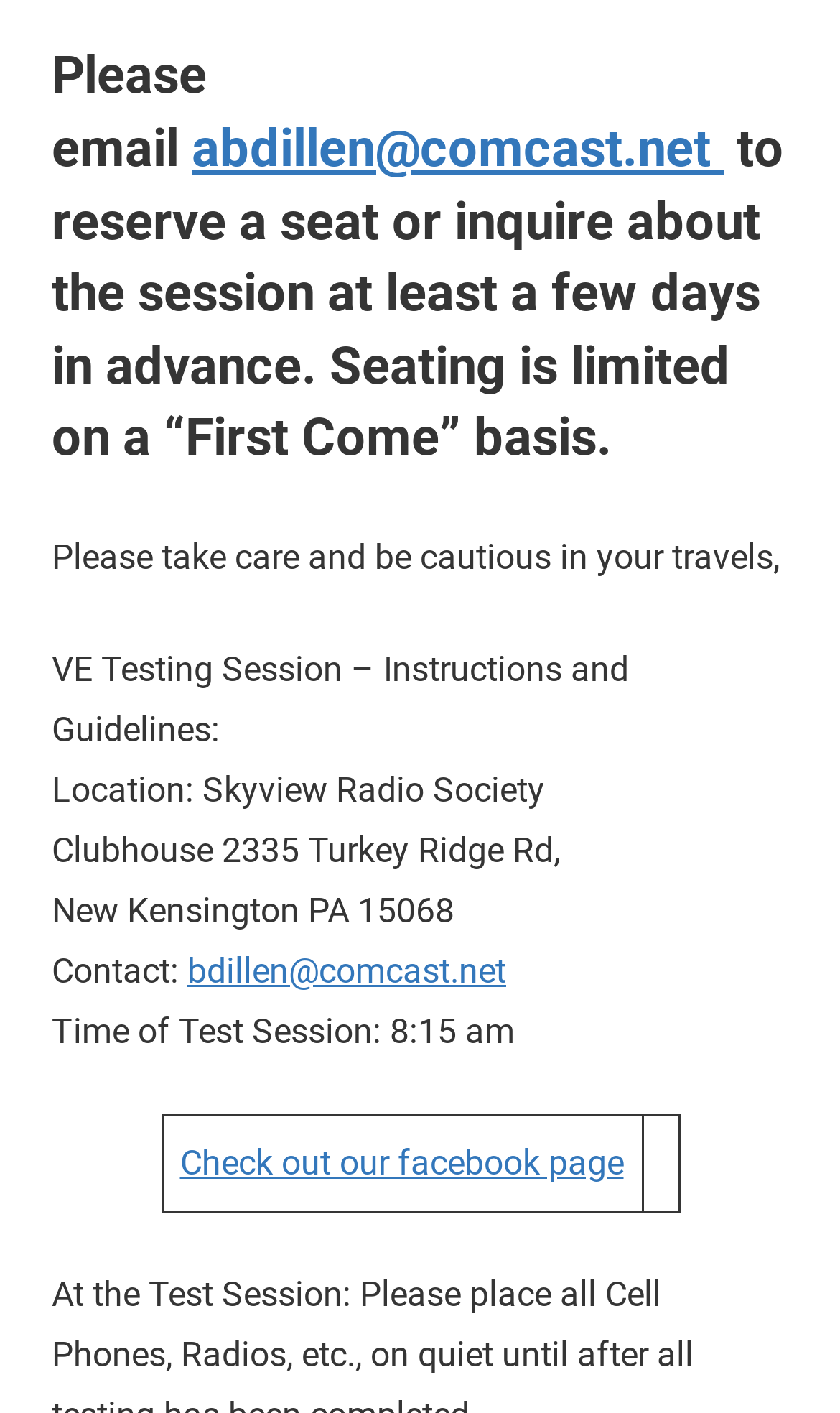What is the location of the testing session?
From the image, respond using a single word or phrase.

Skyview Radio Society